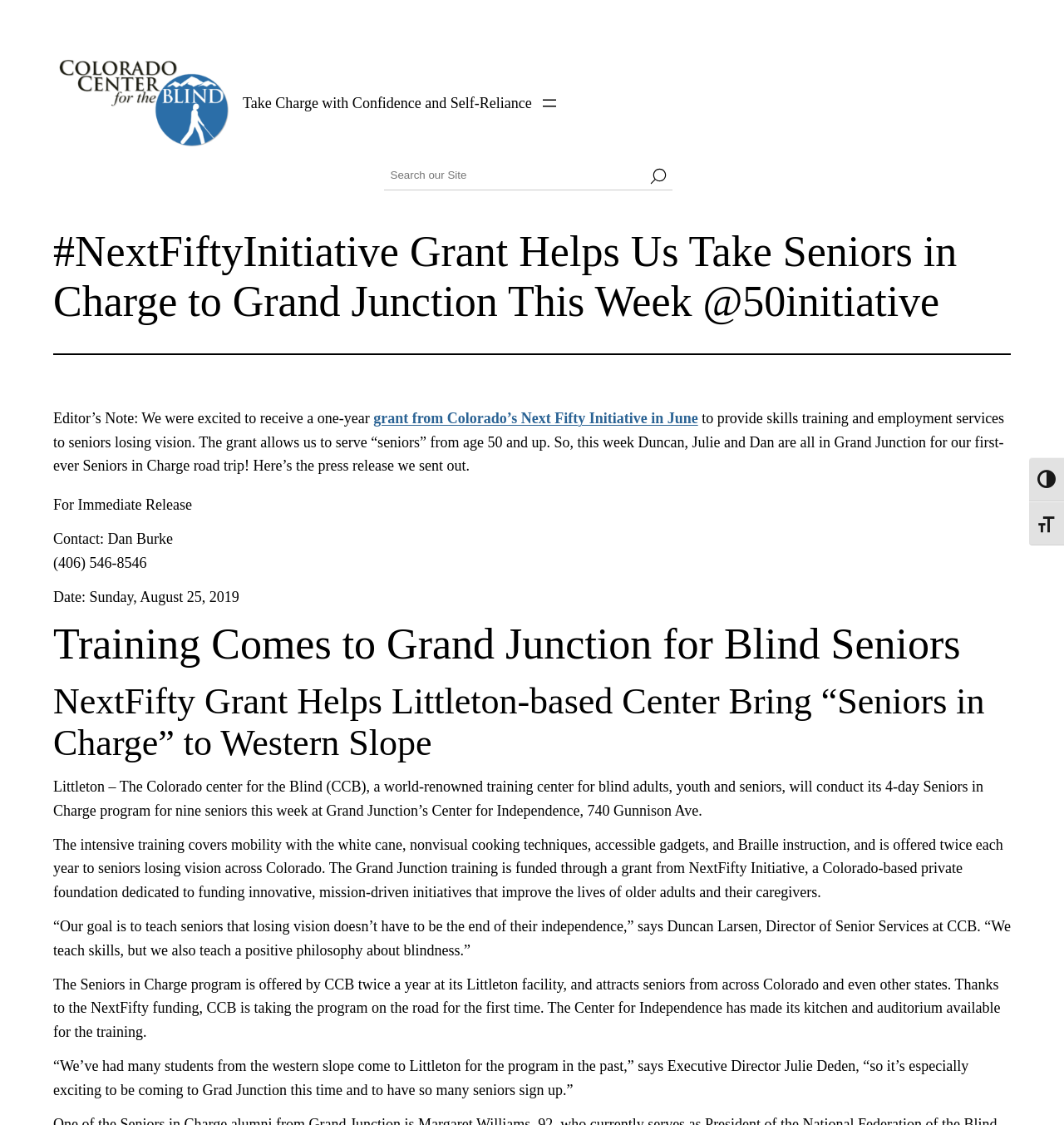How many days is the Seniors in Charge program?
Using the image as a reference, answer the question with a short word or phrase.

4-day